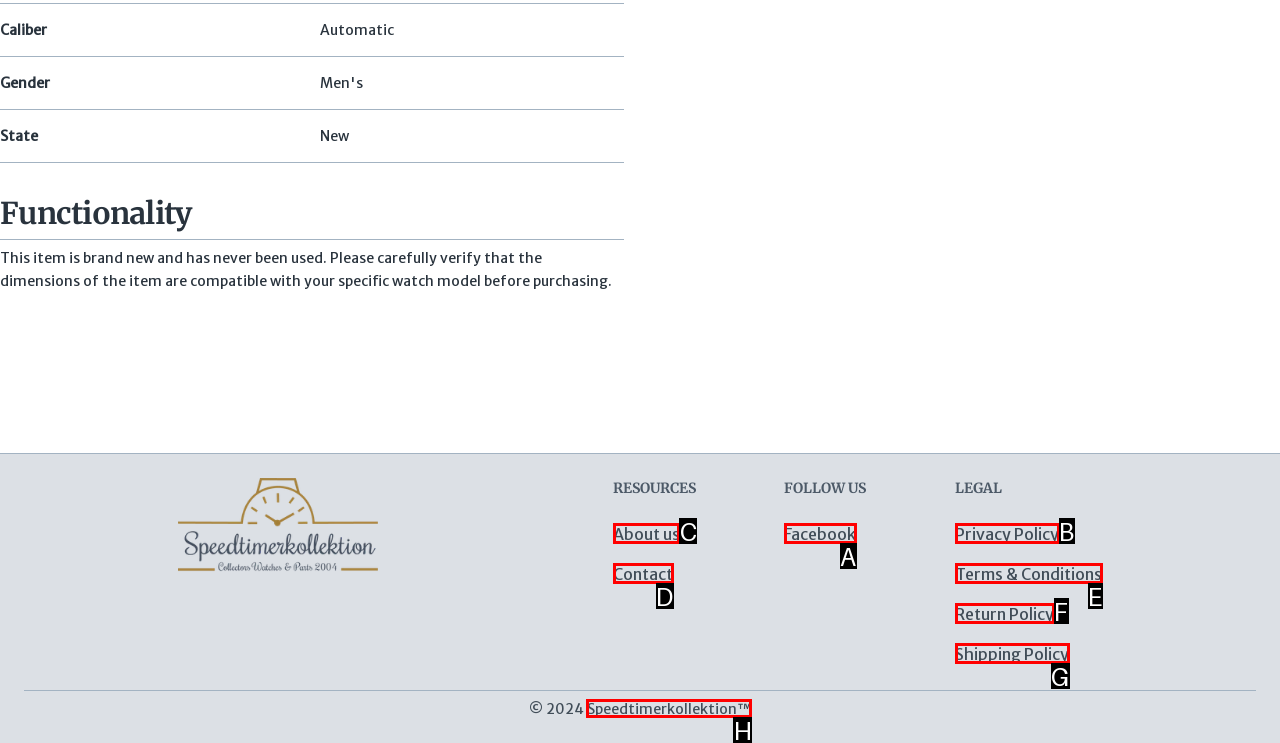Select the appropriate bounding box to fulfill the task: Click the 'About us' link Respond with the corresponding letter from the choices provided.

C